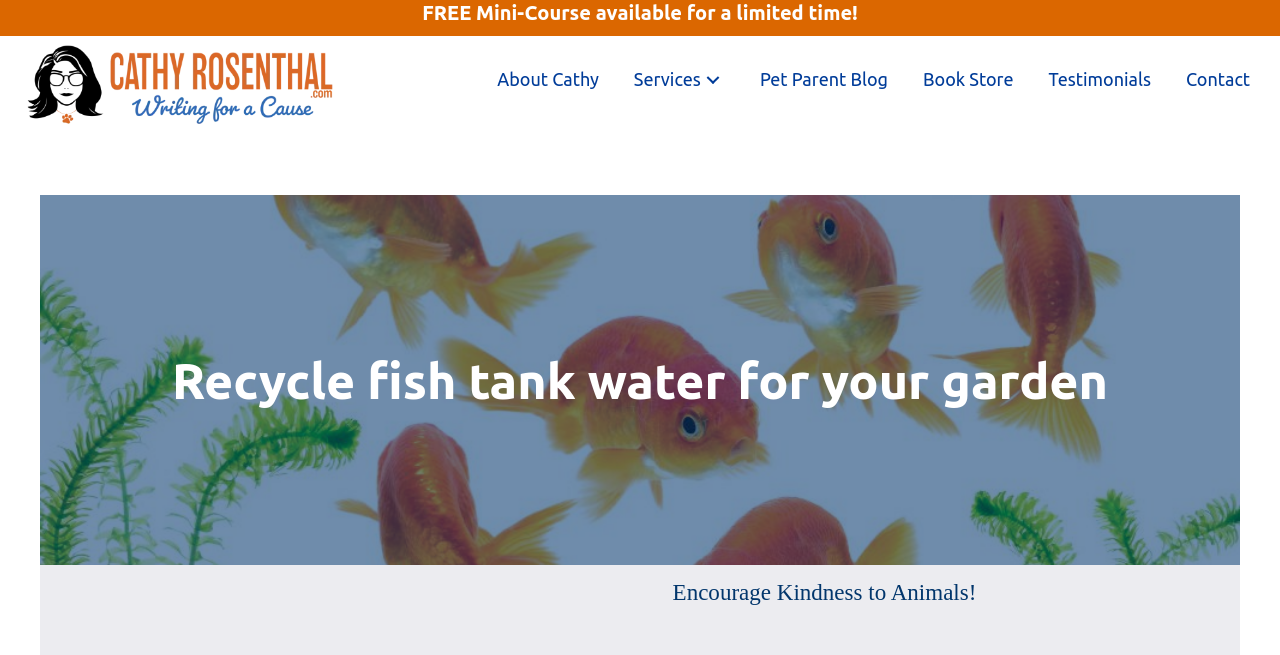Identify the bounding box coordinates of the part that should be clicked to carry out this instruction: "Click the 'Advert4' link".

[0.763, 0.915, 0.953, 0.943]